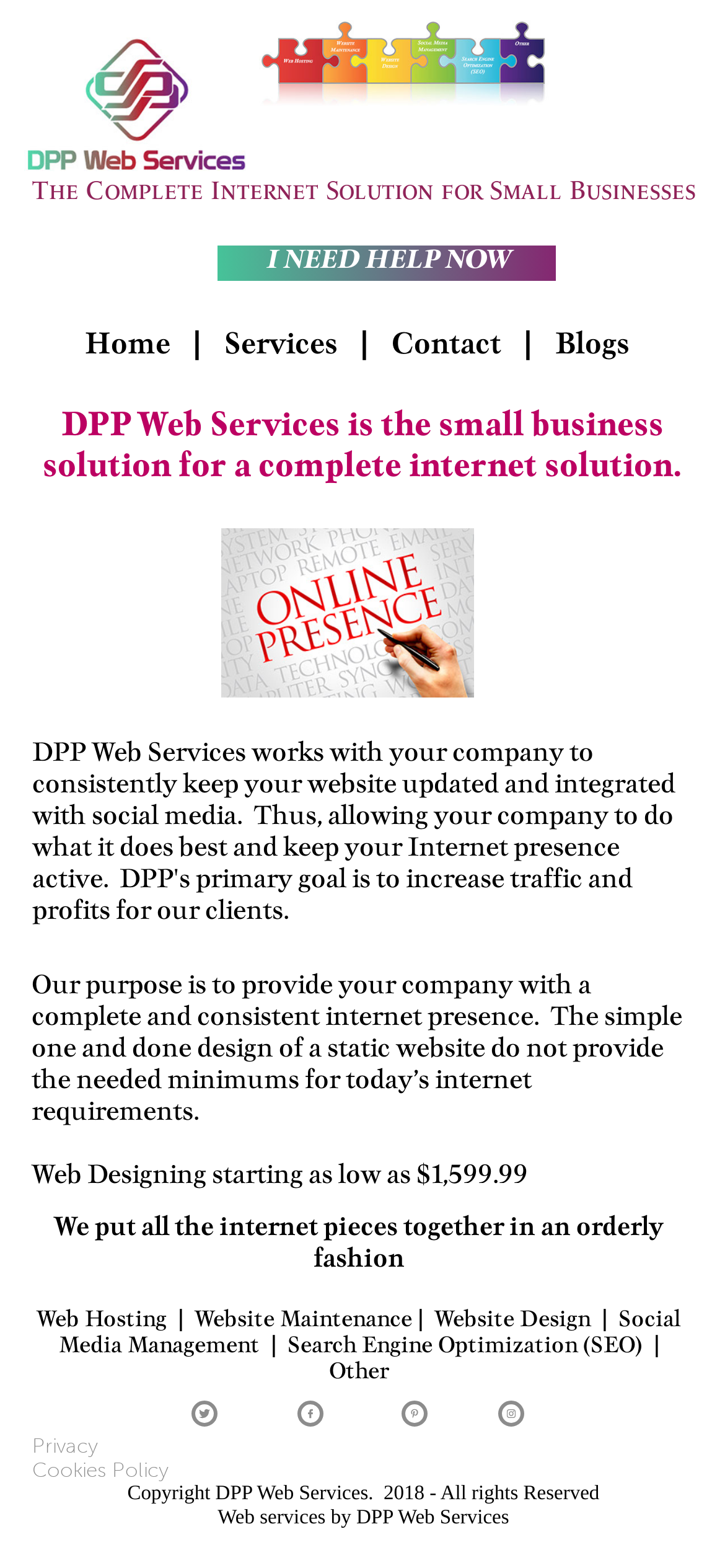Determine the bounding box coordinates of the section to be clicked to follow the instruction: "View 'Privacy'". The coordinates should be given as four float numbers between 0 and 1, formatted as [left, top, right, bottom].

[0.044, 0.914, 0.134, 0.93]